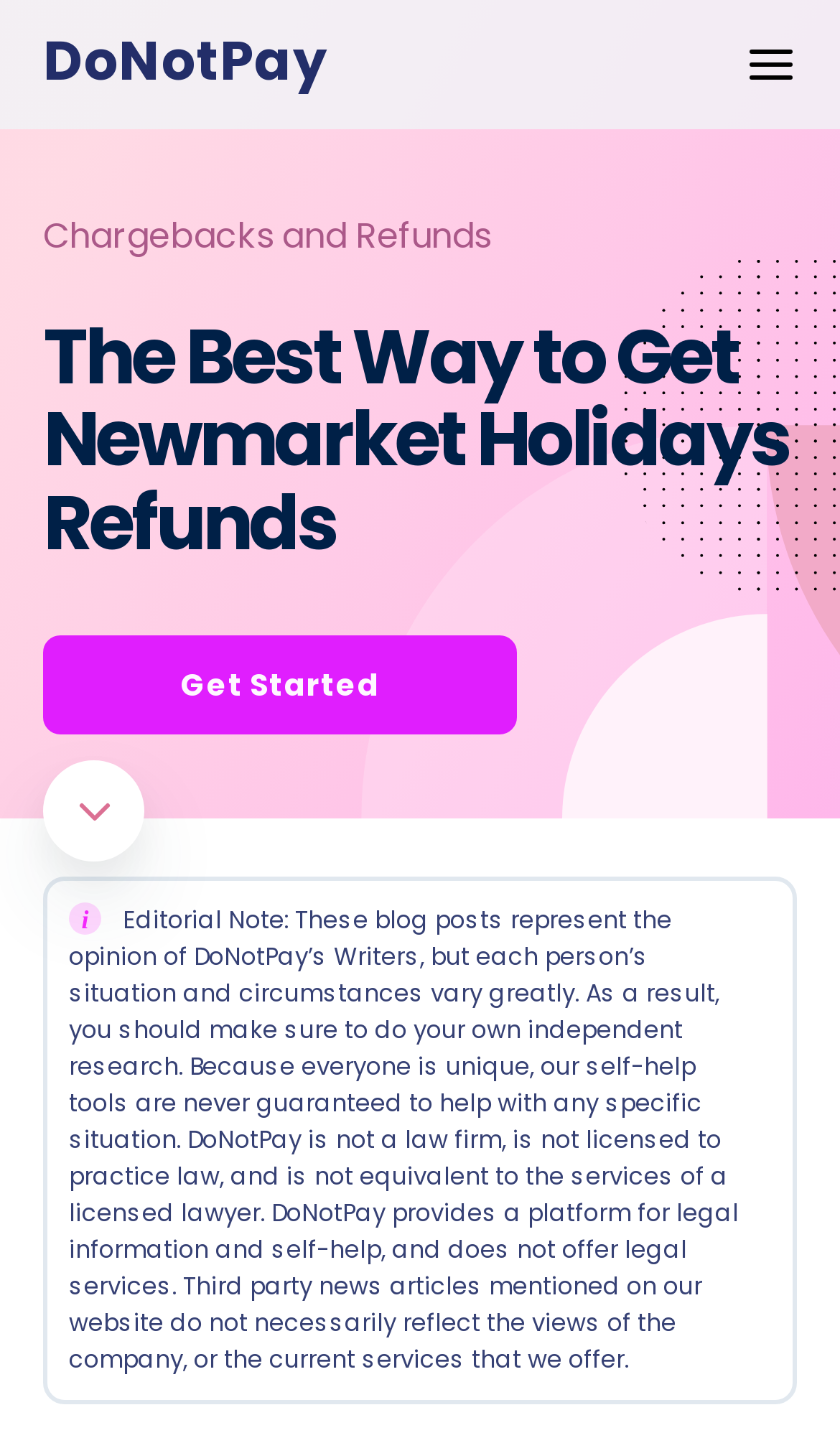Use a single word or phrase to answer the following:
How many links are in the menu options?

12